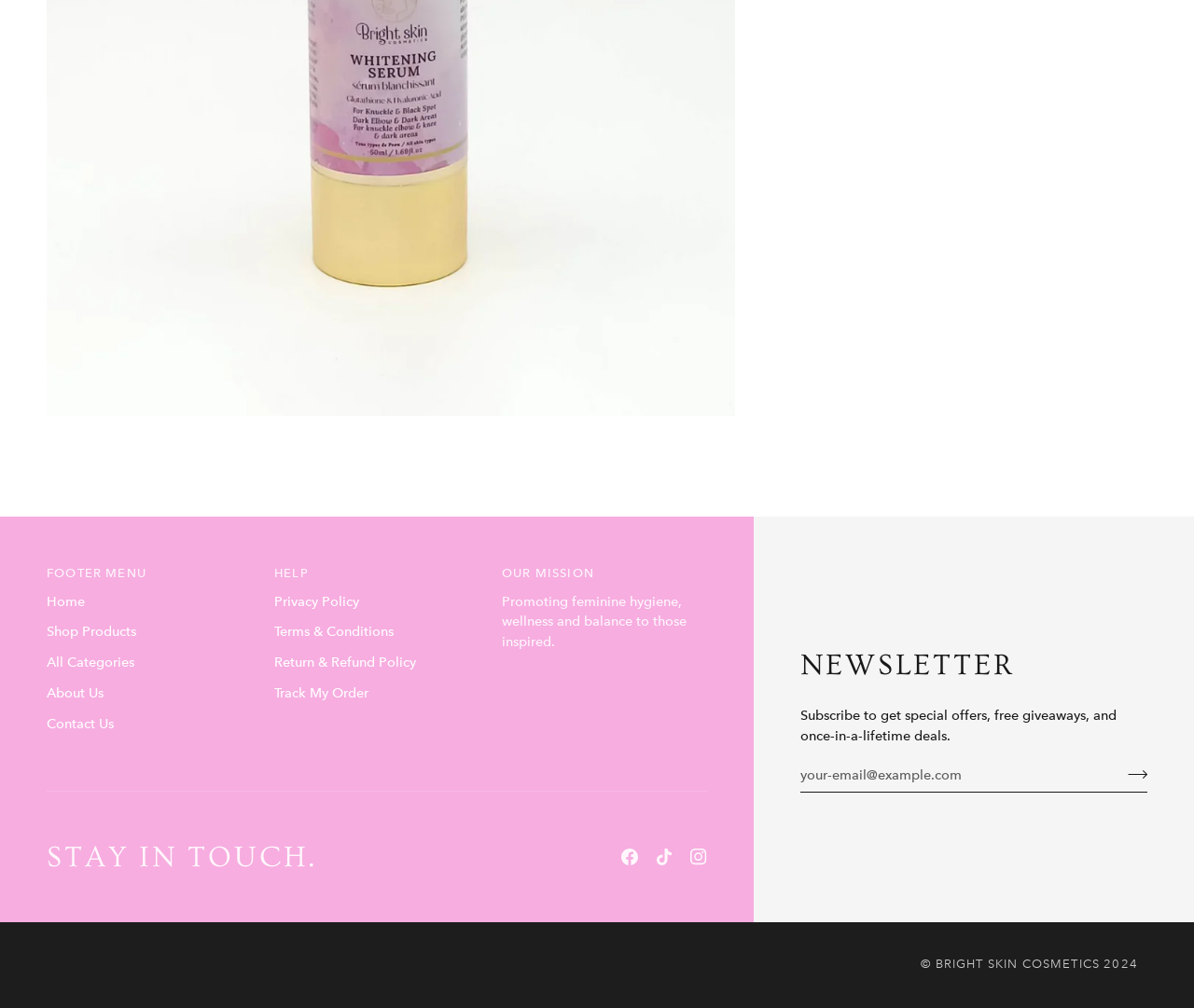What is the theme of the webpage?
Please describe in detail the information shown in the image to answer the question.

The webpage has a section titled 'OUR MISSION' which states 'Promoting feminine hygiene, wellness and balance to those inspired.' This suggests that the theme of the webpage is related to feminine hygiene and wellness.